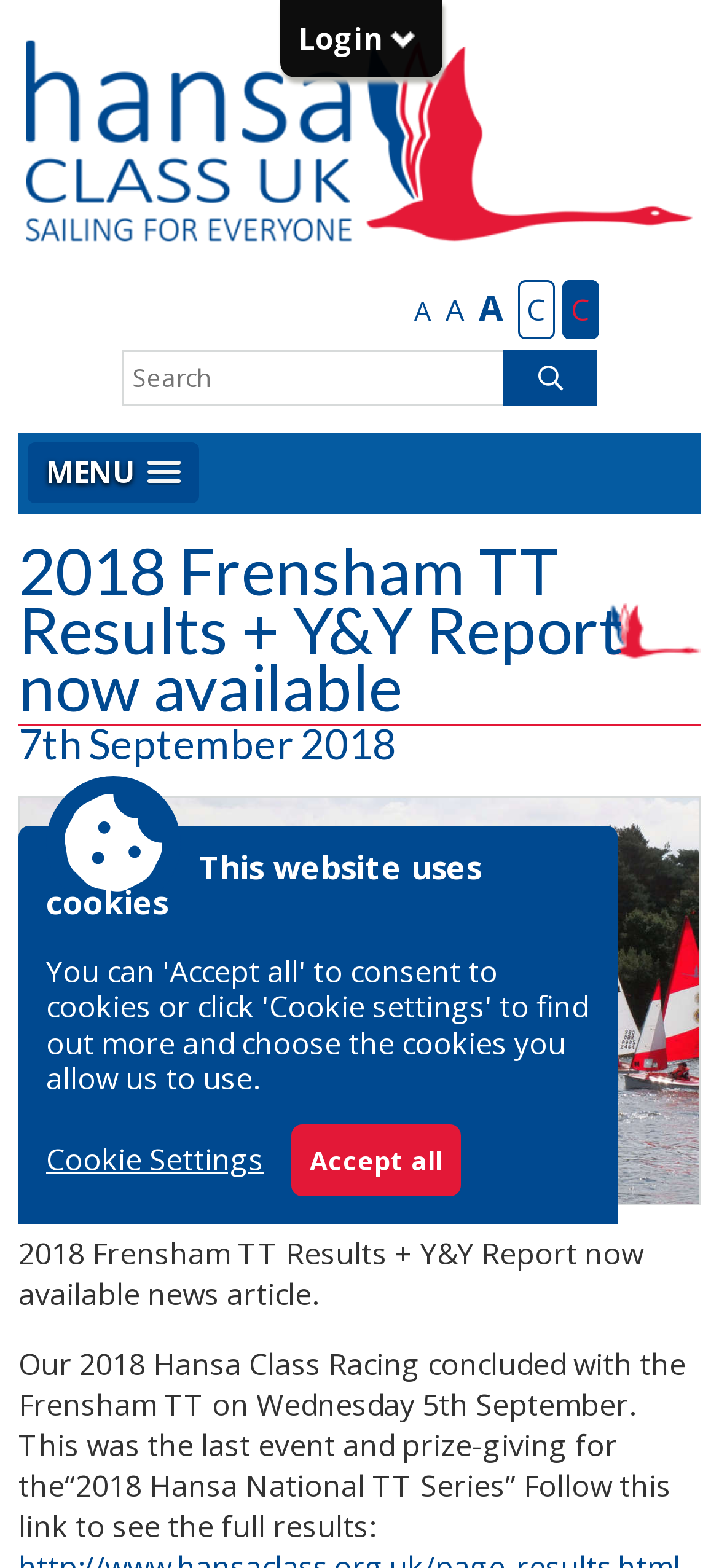Pinpoint the bounding box coordinates of the clickable area necessary to execute the following instruction: "Search for something". The coordinates should be given as four float numbers between 0 and 1, namely [left, top, right, bottom].

[0.168, 0.223, 0.699, 0.259]